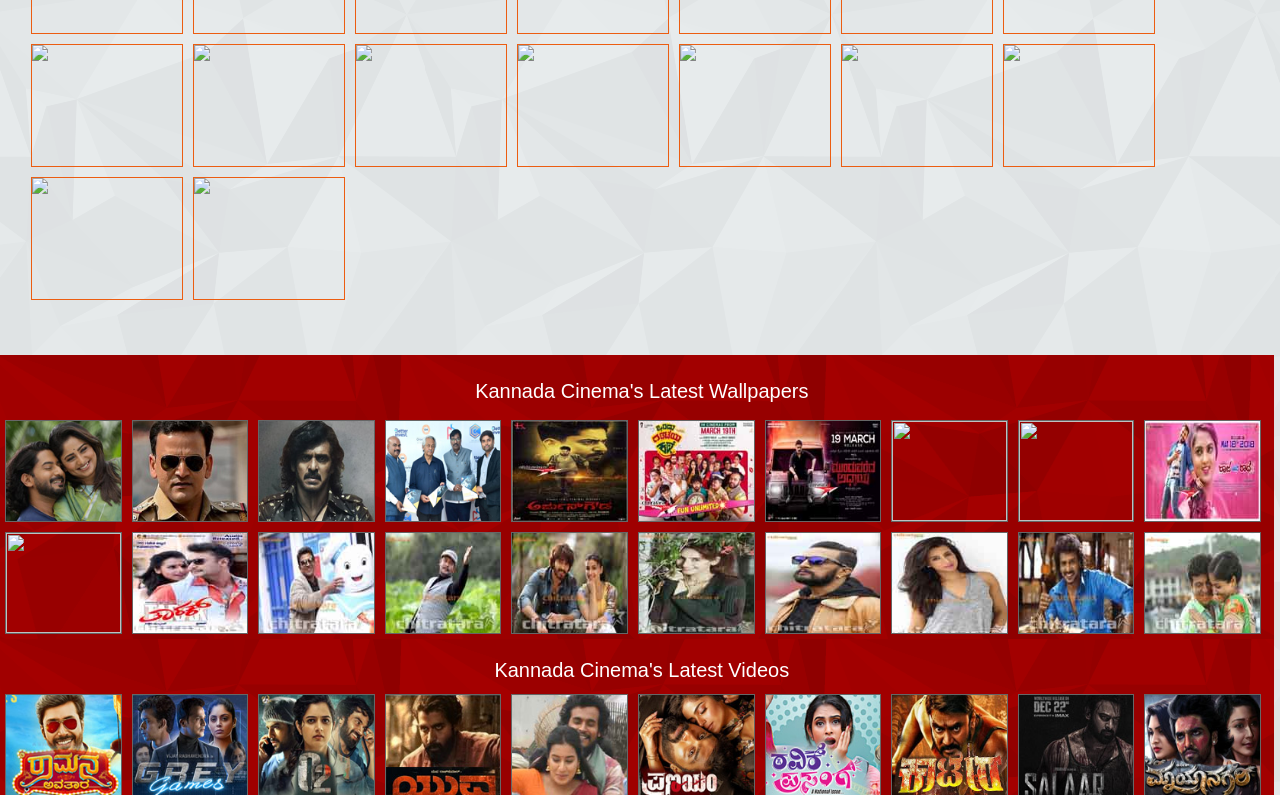Locate the bounding box coordinates for the element described below: "title="Raaja Loves Radha"". The coordinates must be four float values between 0 and 1, formatted as [left, top, right, bottom].

[0.005, 0.779, 0.094, 0.8]